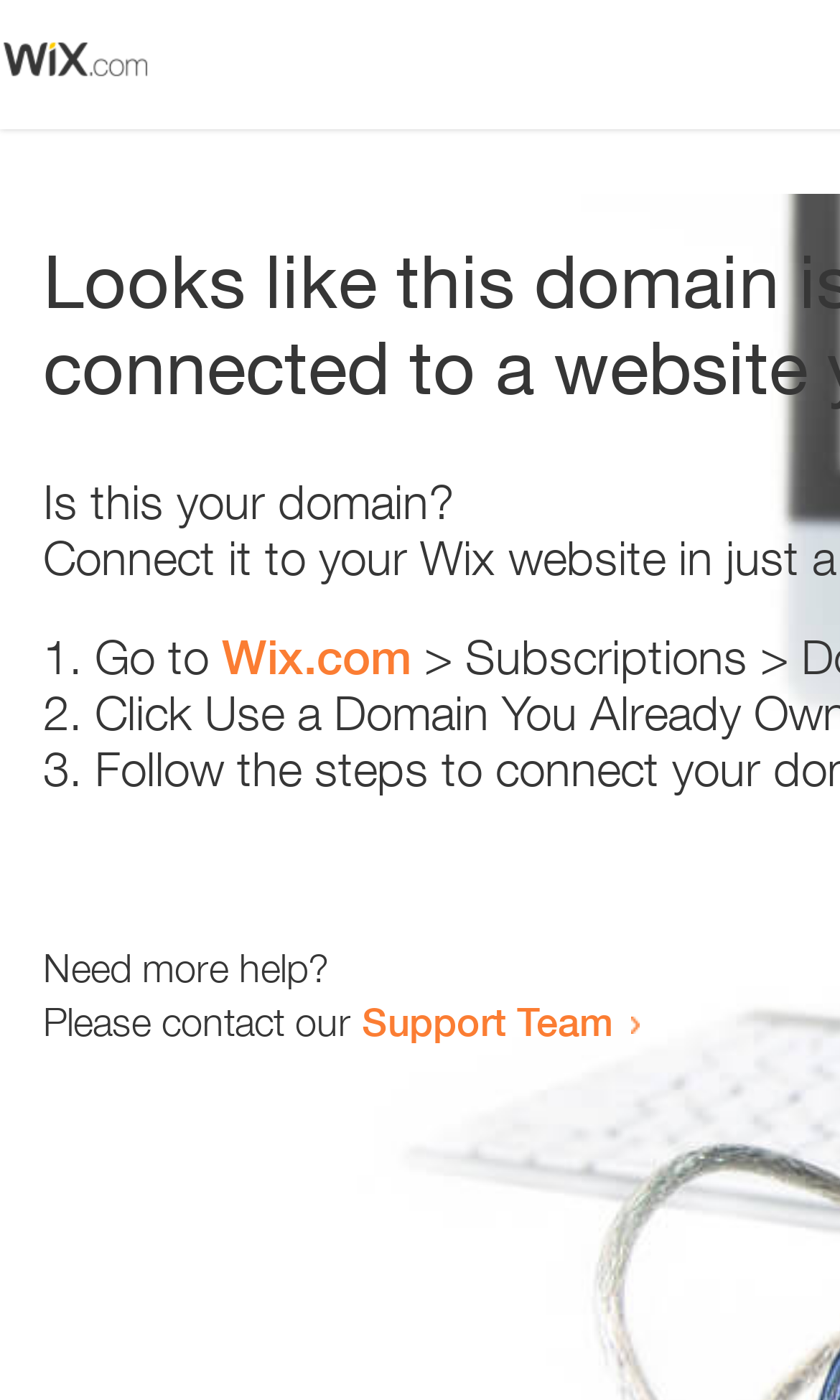Given the element description "Wix.com" in the screenshot, predict the bounding box coordinates of that UI element.

[0.264, 0.449, 0.49, 0.489]